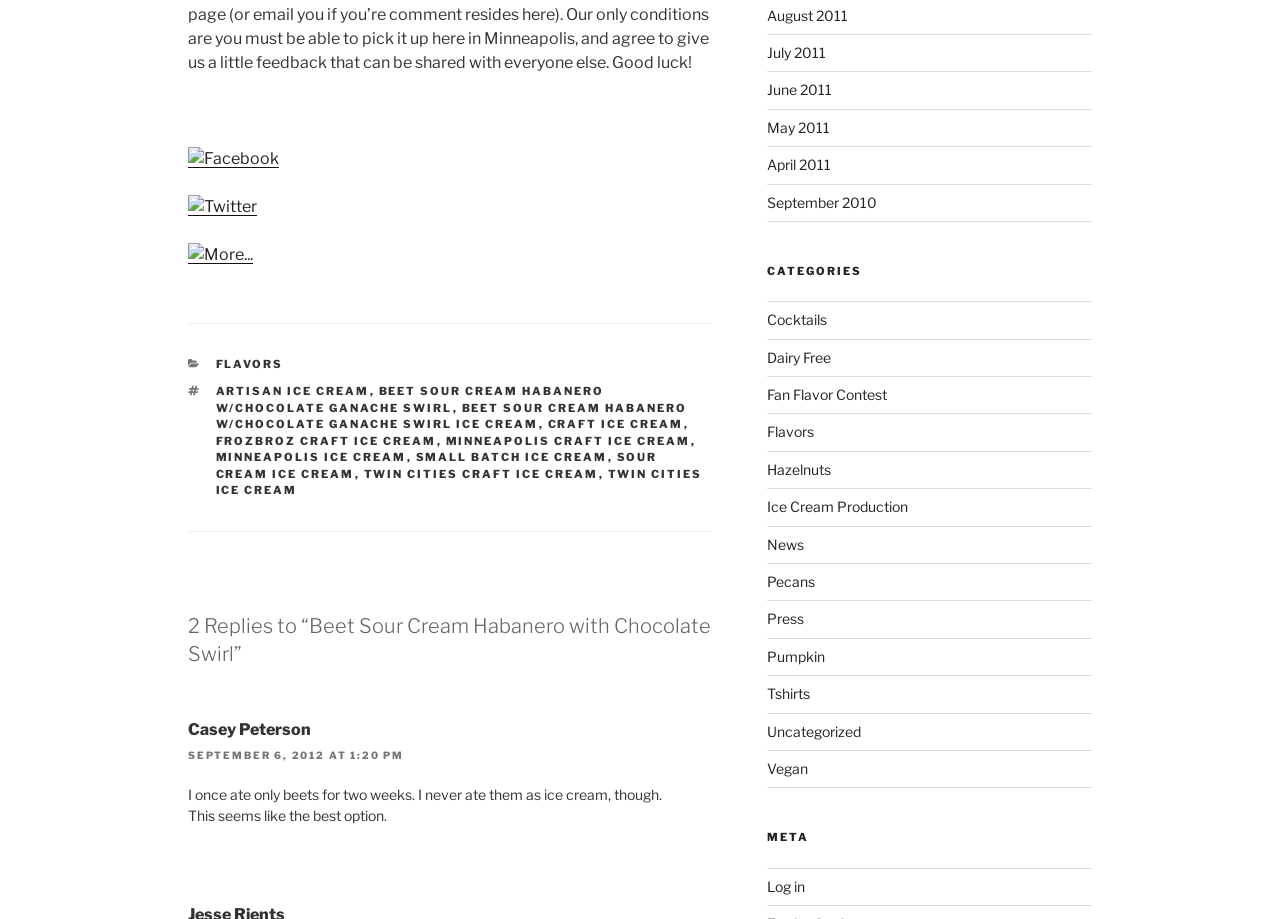Identify the bounding box coordinates of the specific part of the webpage to click to complete this instruction: "View replies to 'Beet Sour Cream Habanero with Chocolate Swirl'".

[0.147, 0.665, 0.556, 0.726]